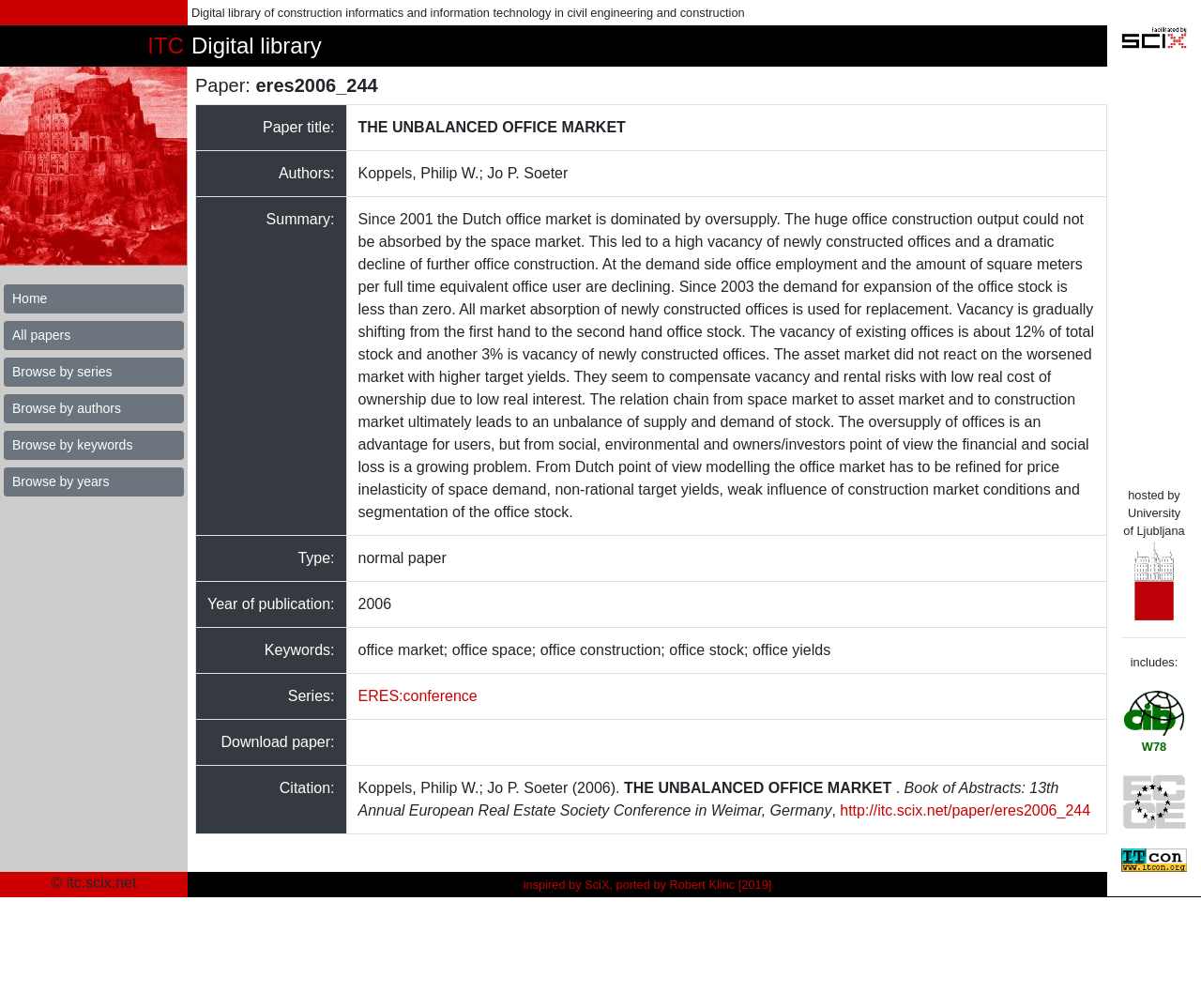Answer the question in one word or a short phrase:
What is the name of the paper?

THE UNBALANCED OFFICE MARKET